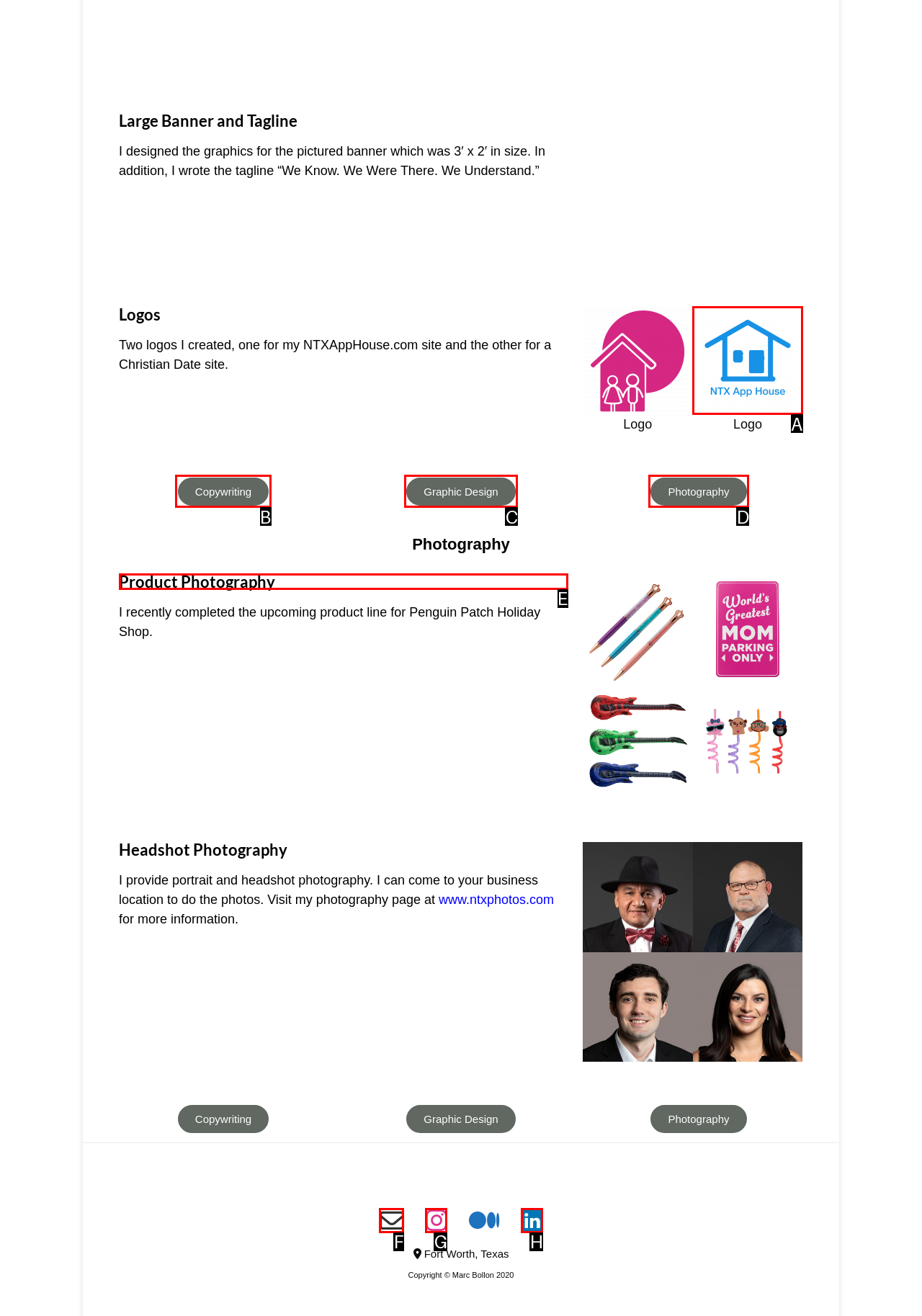Tell me which one HTML element I should click to complete the following instruction: Read about product photography
Answer with the option's letter from the given choices directly.

E